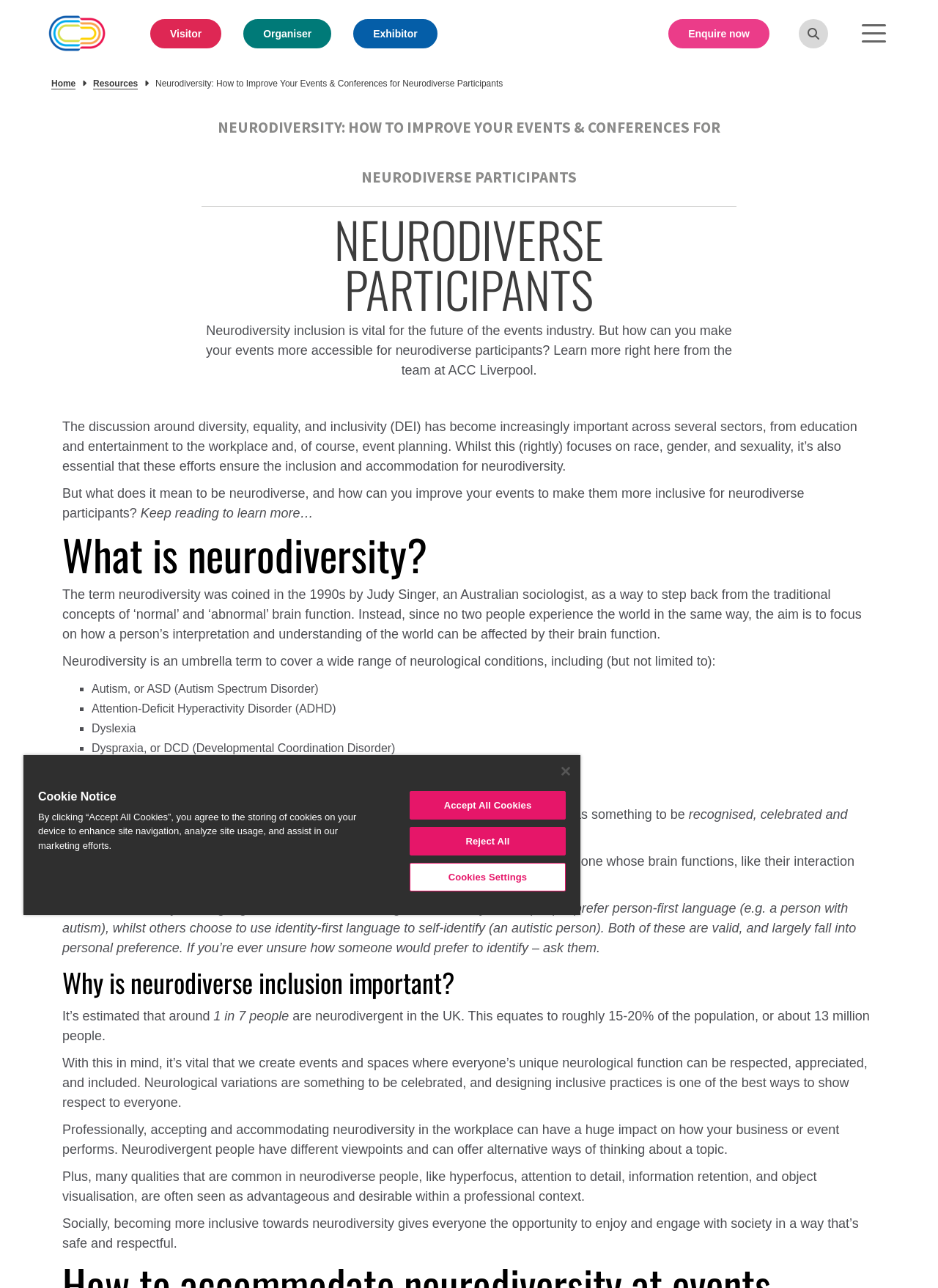Can you specify the bounding box coordinates of the area that needs to be clicked to fulfill the following instruction: "Click on the 'Resources' link"?

[0.099, 0.061, 0.147, 0.069]